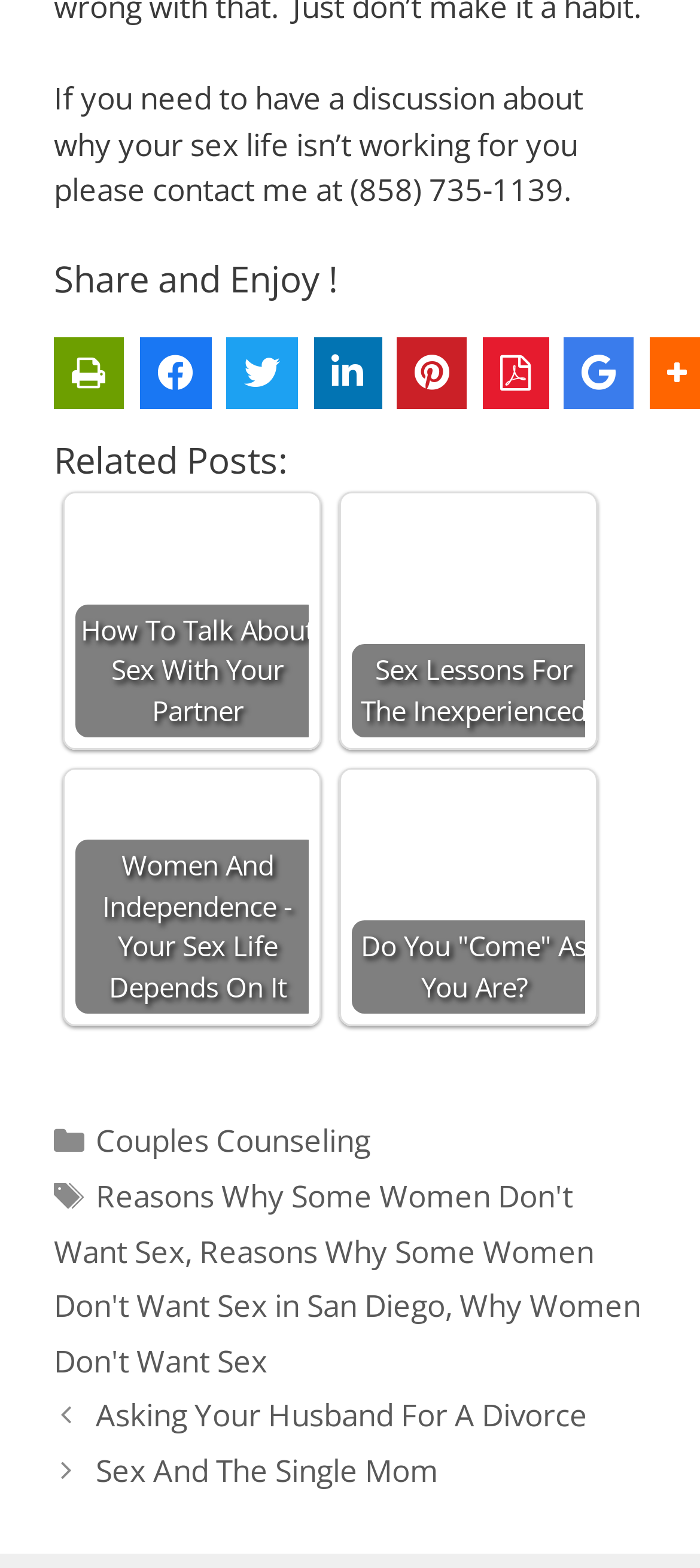Determine the bounding box coordinates of the clickable region to carry out the instruction: "Go to 'Couples Counseling' page".

[0.136, 0.714, 0.529, 0.741]